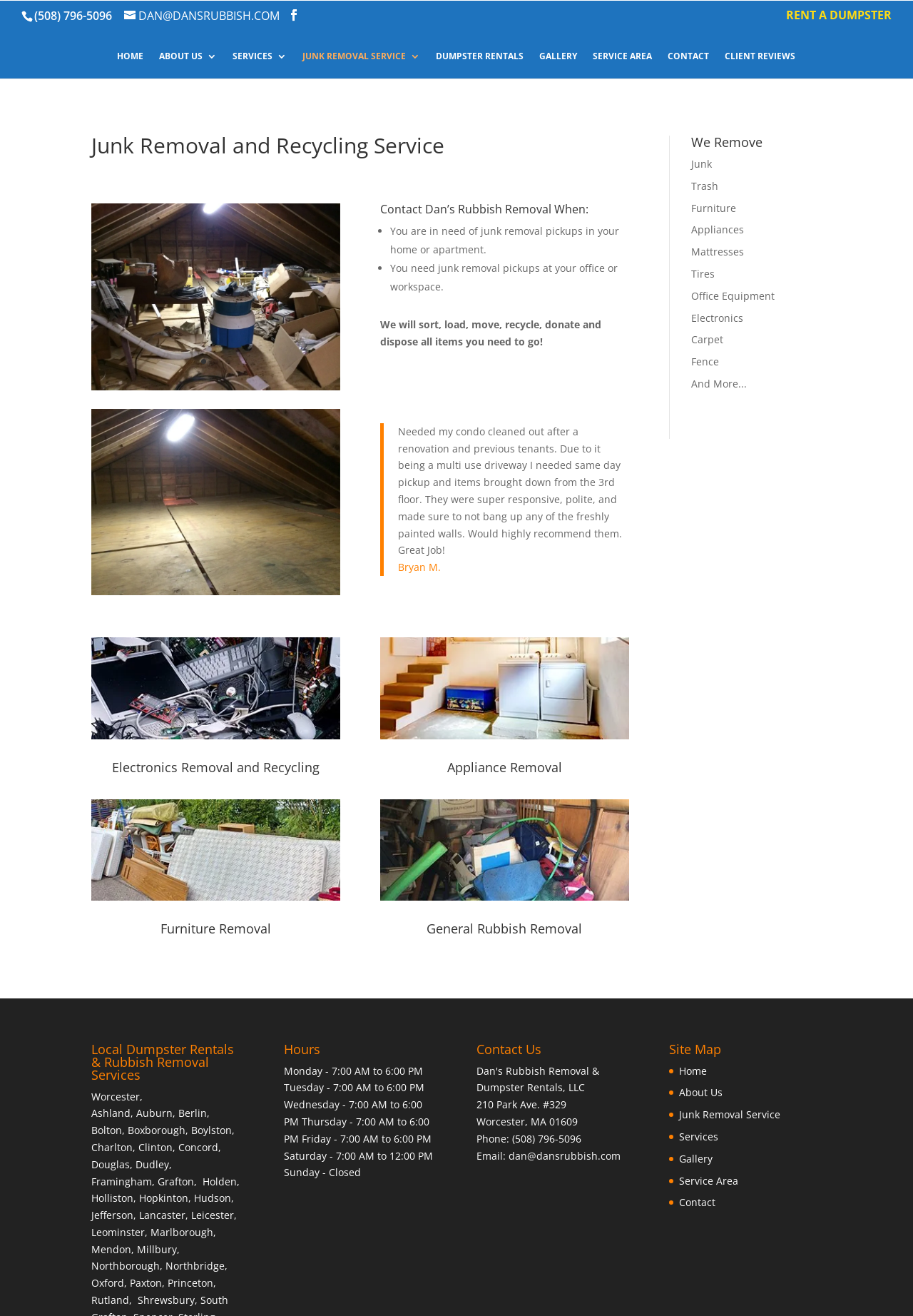What is the phone number on the top right?
Examine the image closely and answer the question with as much detail as possible.

I found the phone number by looking at the top right section of the webpage, where I saw a static text element with the phone number (508) 796-5096.